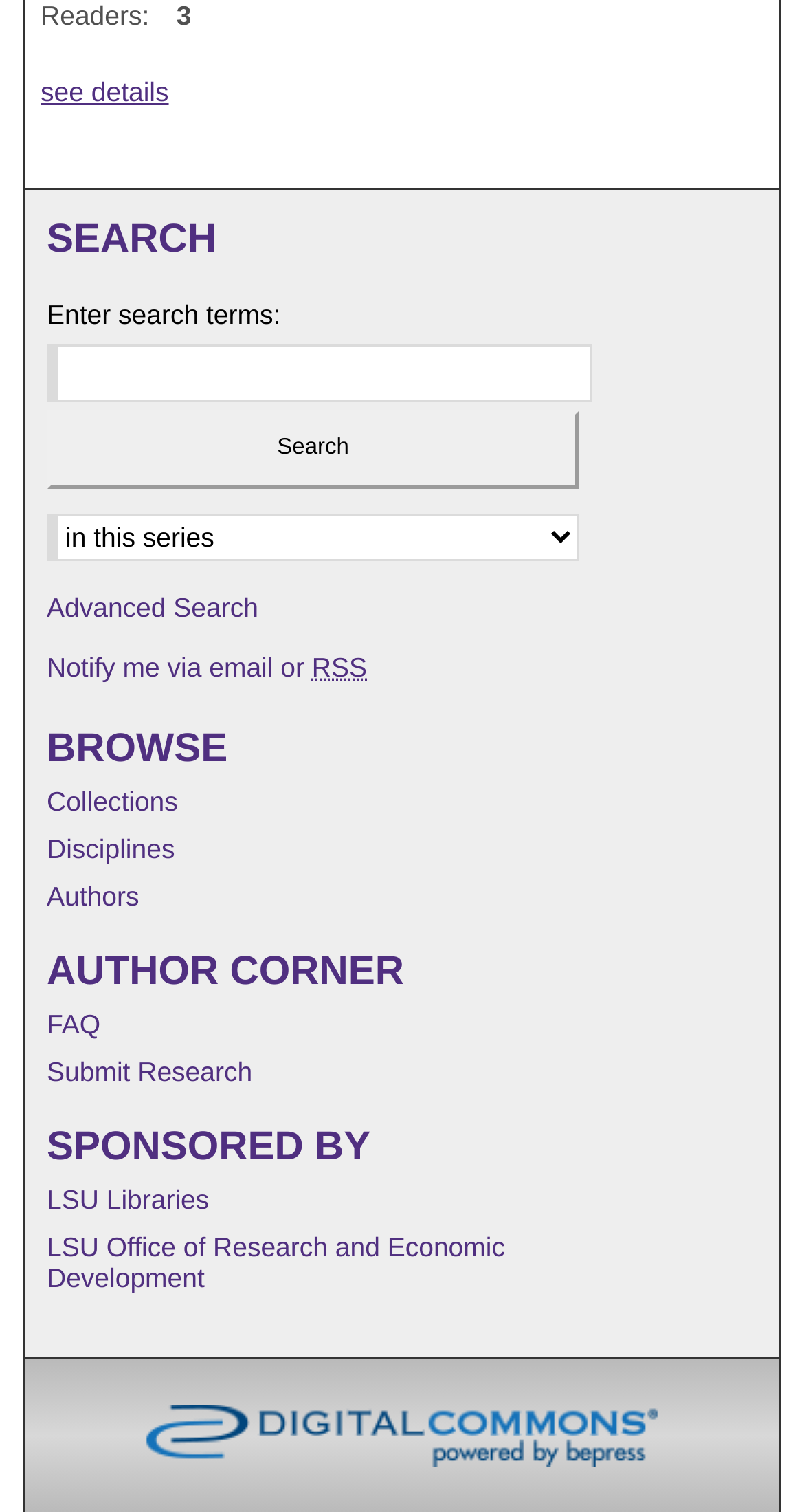Please provide the bounding box coordinates for the element that needs to be clicked to perform the following instruction: "Visit Susie's Amazon shop". The coordinates should be given as four float numbers between 0 and 1, i.e., [left, top, right, bottom].

None